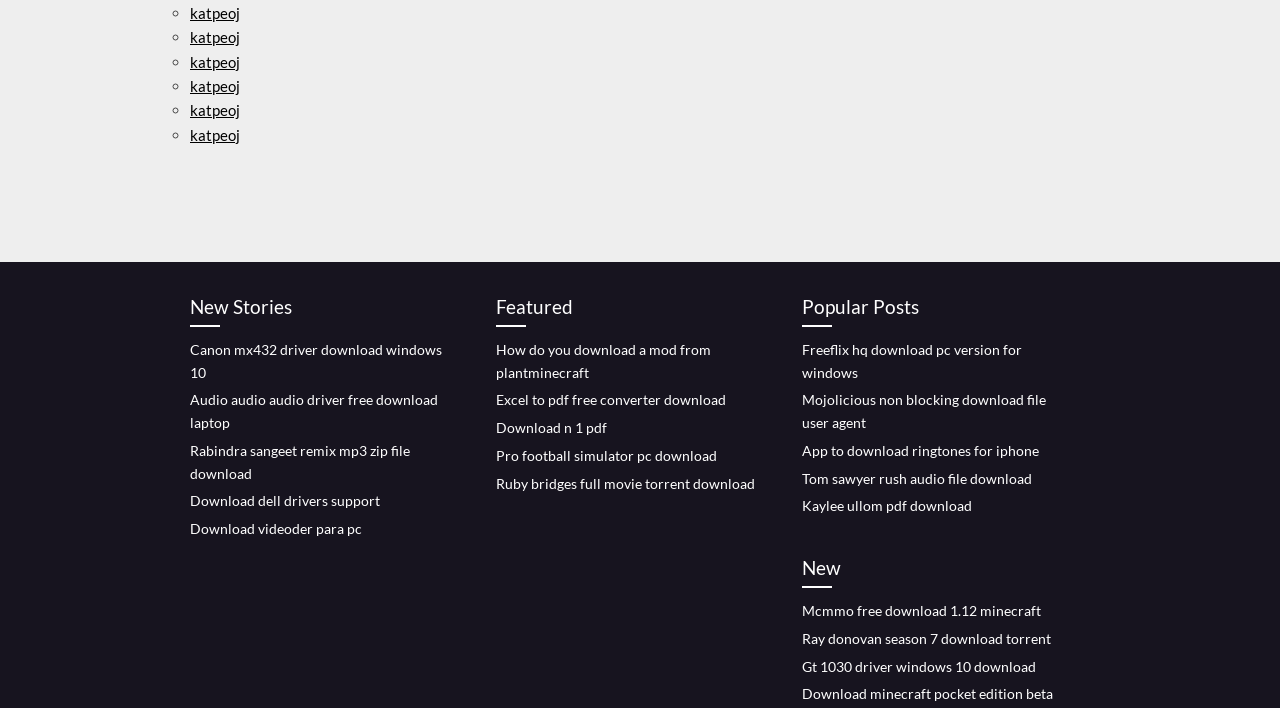How many links are there under the 'Featured' section?
Answer the question based on the image using a single word or a brief phrase.

5